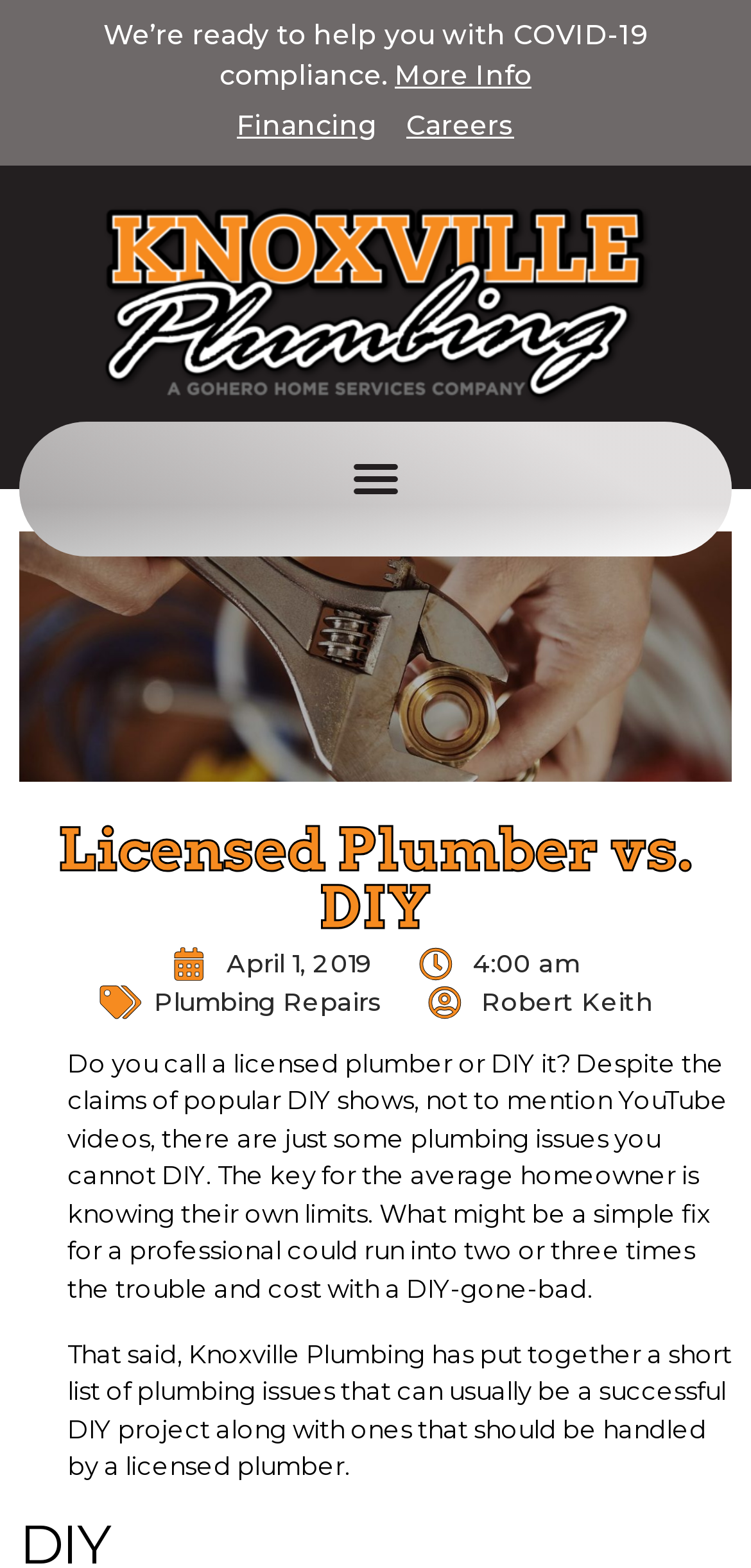Can you extract the primary headline text from the webpage?

Licensed Plumber vs. DIY